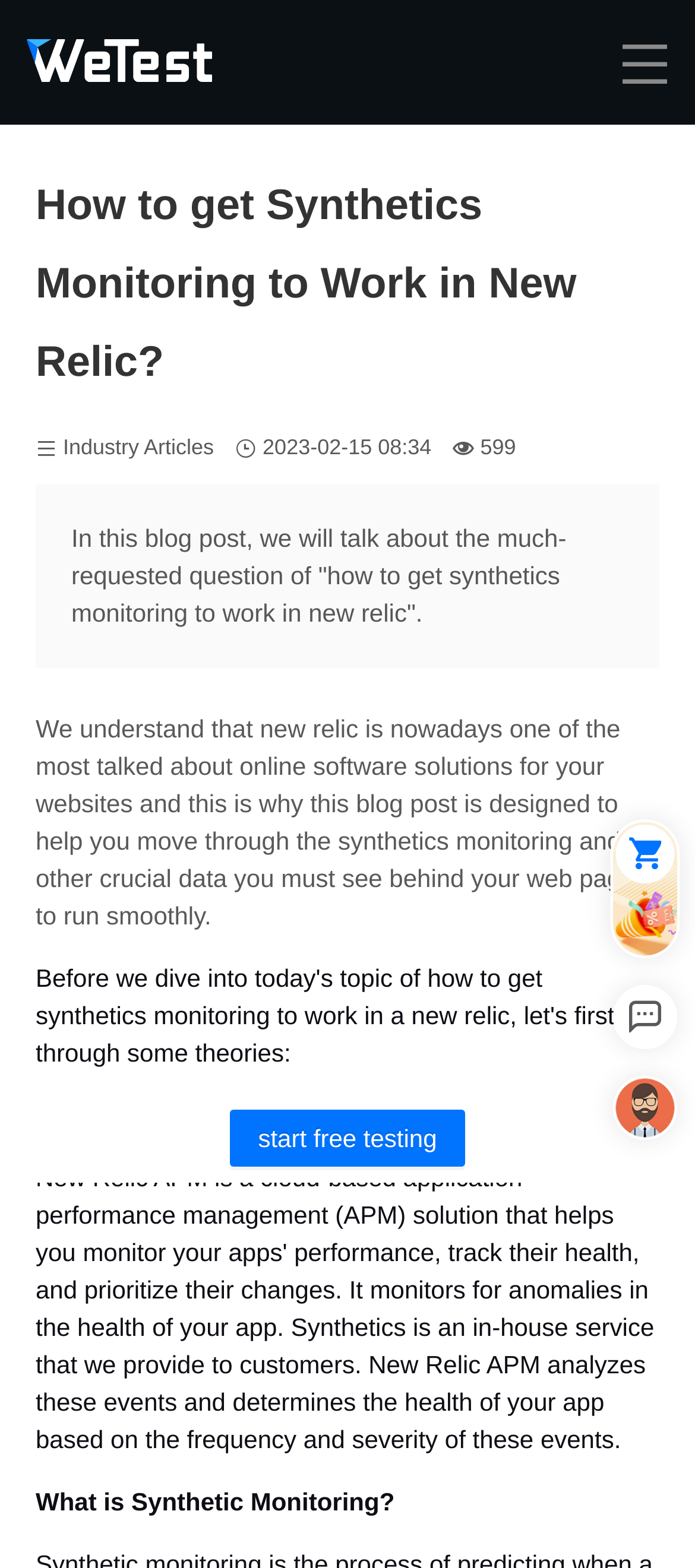Could you provide the bounding box coordinates for the portion of the screen to click to complete this instruction: "Click on the 'Sign up' link"?

[0.026, 0.418, 0.056, 0.454]